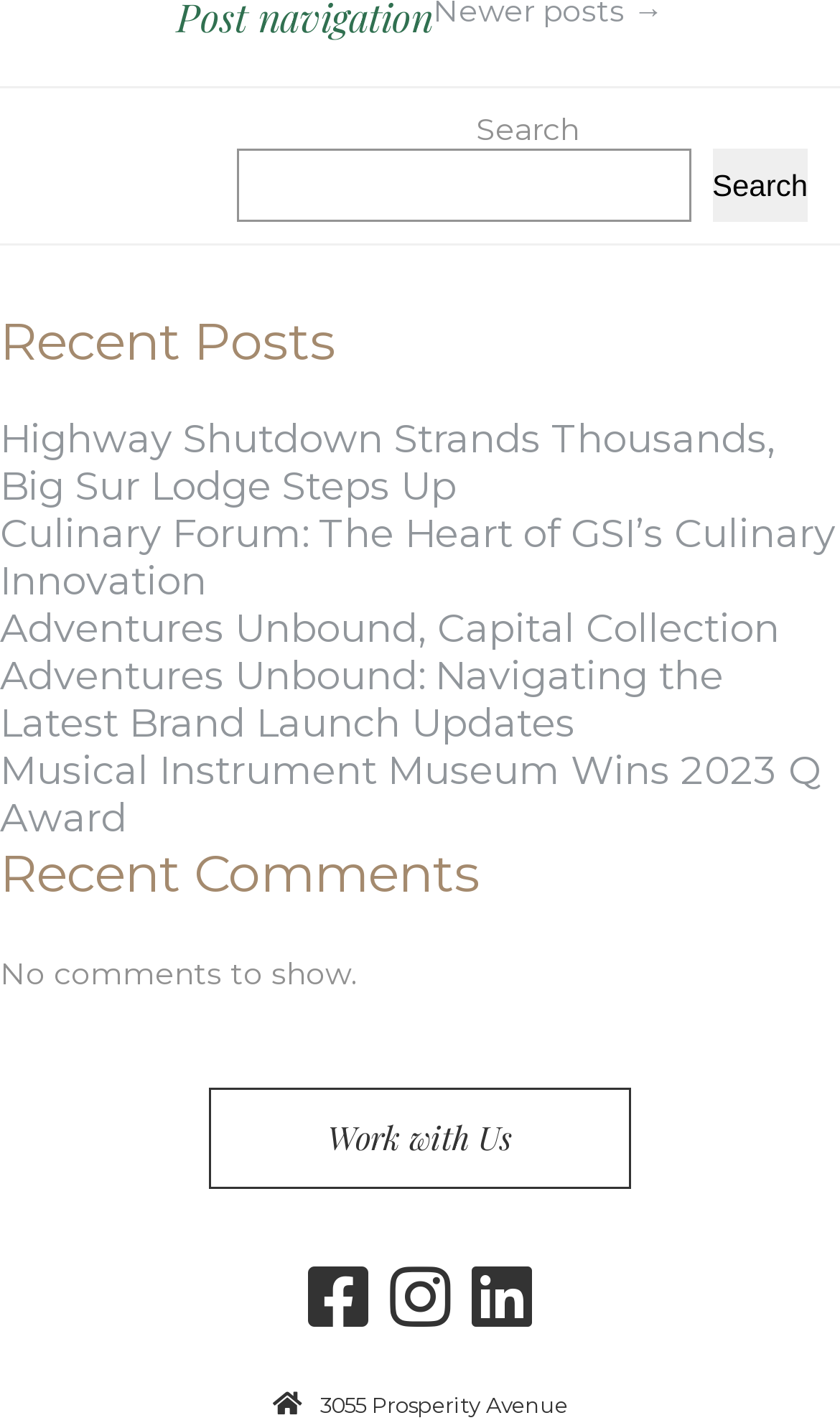Determine the bounding box coordinates for the area that needs to be clicked to fulfill this task: "Read about Highway Shutdown Strands Thousands, Big Sur Lodge Steps Up". The coordinates must be given as four float numbers between 0 and 1, i.e., [left, top, right, bottom].

[0.0, 0.291, 0.923, 0.357]